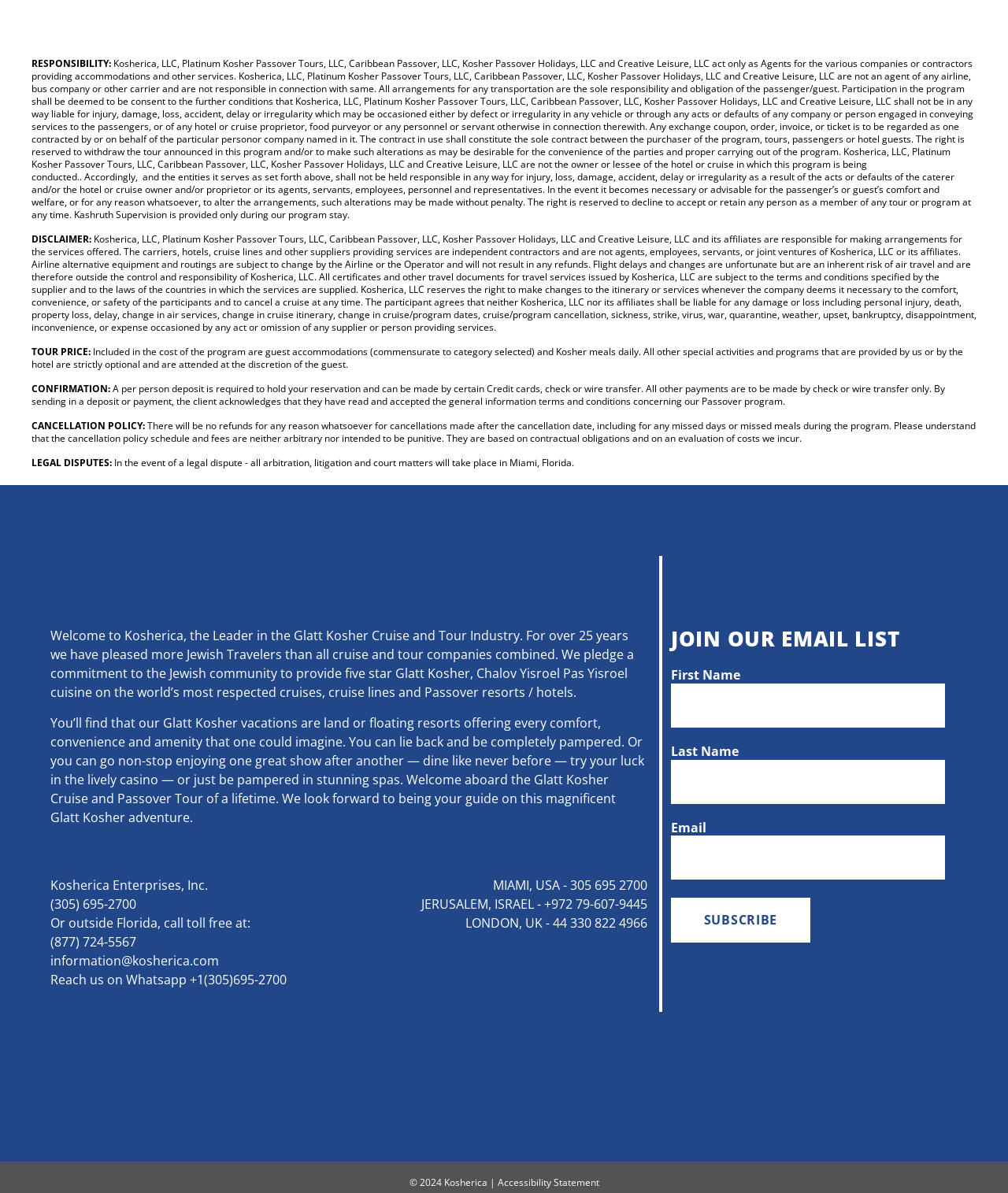Highlight the bounding box coordinates of the element you need to click to perform the following instruction: "Subscribe to the email list."

[0.666, 0.753, 0.804, 0.79]